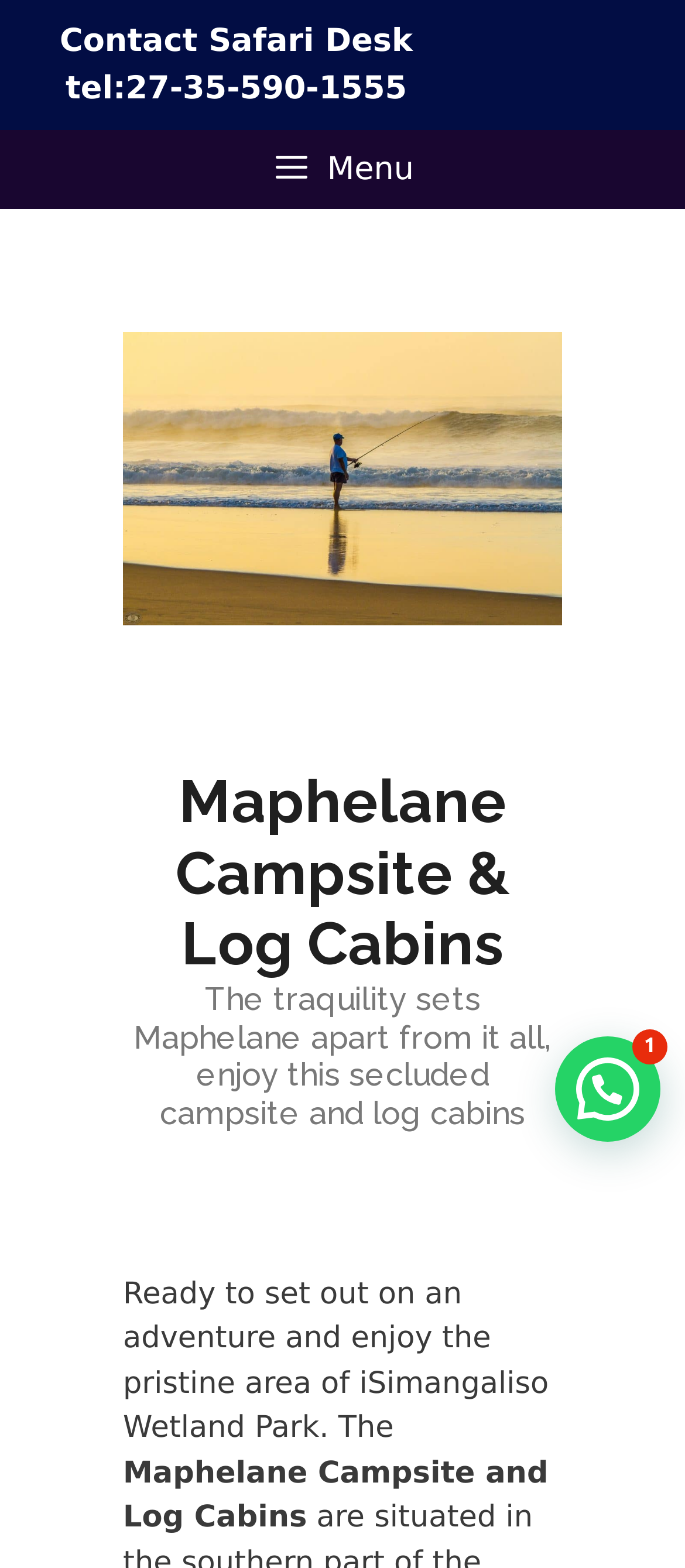Use the information in the screenshot to answer the question comprehensively: What is the phone number to contact Safari Desk?

I found the contact information on the webpage, specifically in the complementary section, which contains a link with the phone number to contact Safari Desk.